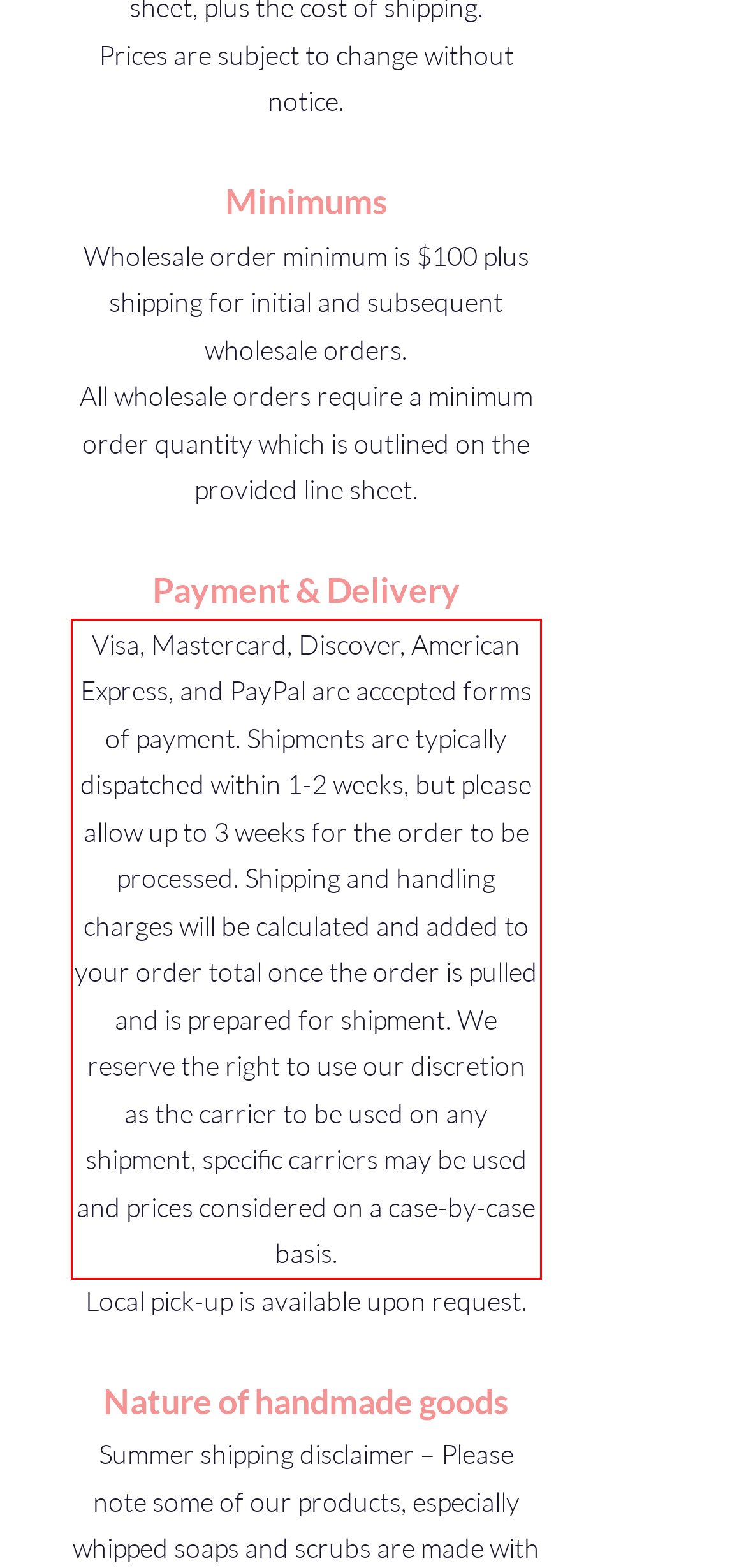Given a webpage screenshot, identify the text inside the red bounding box using OCR and extract it.

Visa, Mastercard, Discover, American Express, and PayPal are accepted forms of payment. Shipments are typically dispatched within 1-2 weeks, but please allow up to 3 weeks for the order to be processed. Shipping and handling charges will be calculated and added to your order total once the order is pulled and is prepared for shipment. We reserve the right to use our discretion as the carrier to be used on any shipment, specific carriers may be used and prices considered on a case-by-case basis.